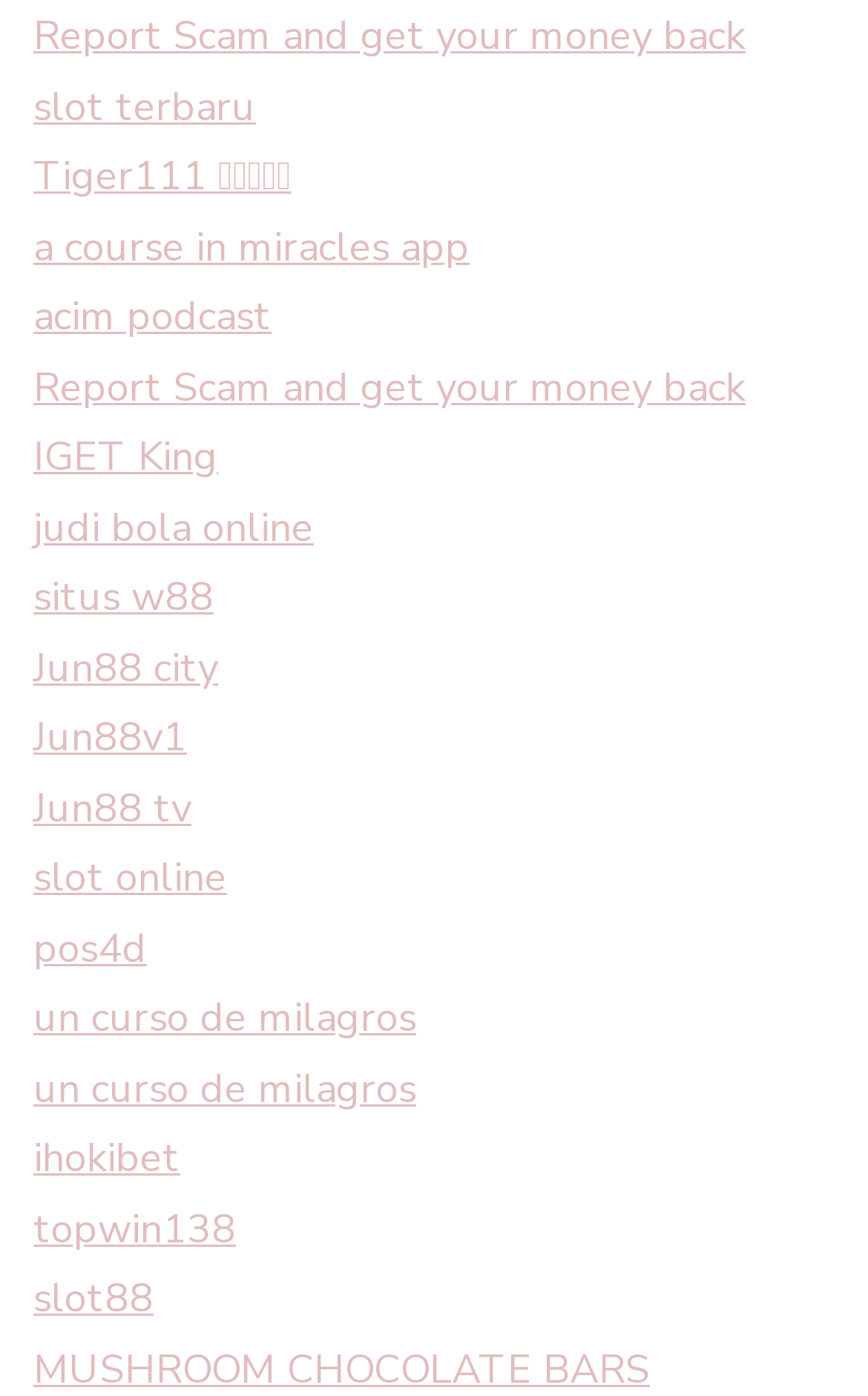How many links have 'Jun88' in their text?
Refer to the screenshot and respond with a concise word or phrase.

3